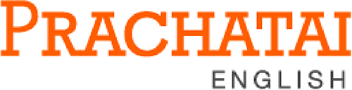Give a succinct answer to this question in a single word or phrase: 
What is the focus of the news and information provided?

Social issues and community news